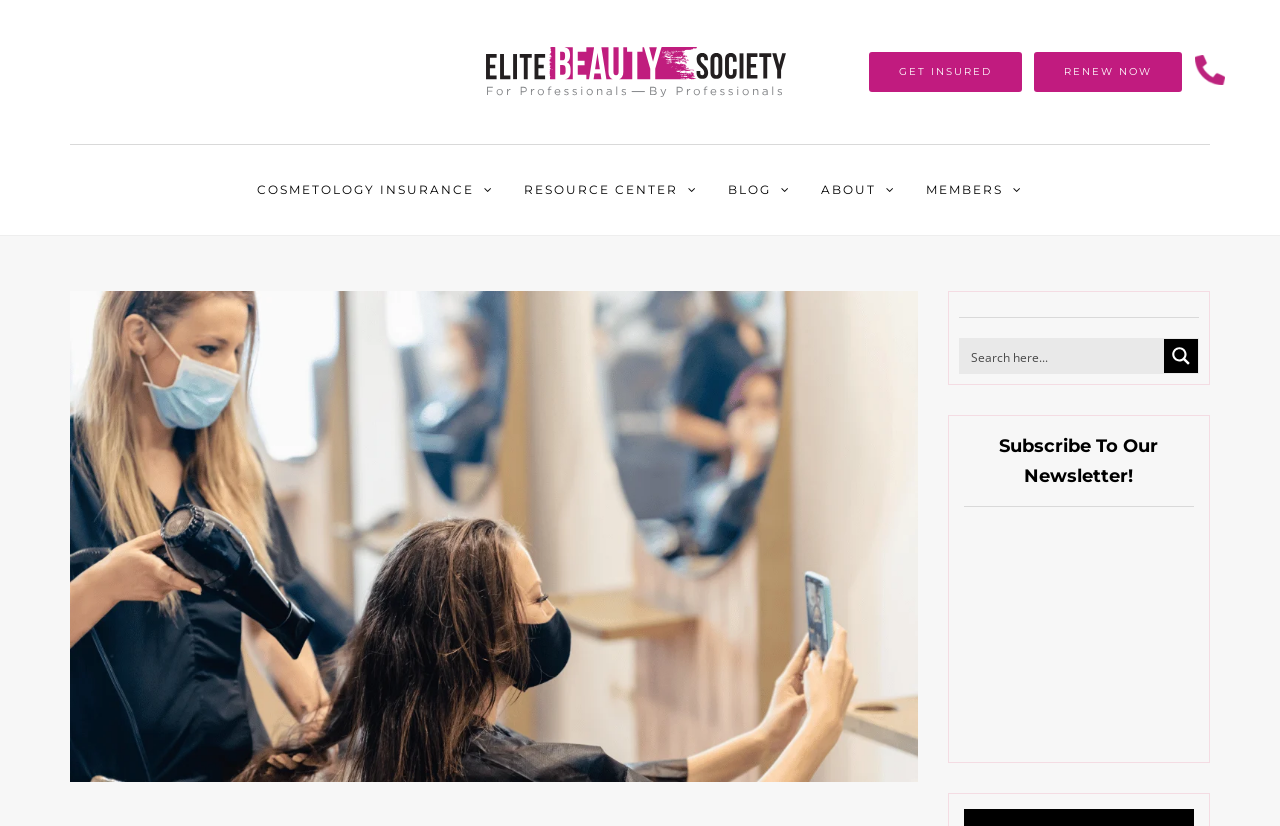What is the purpose of the search form?
Using the information from the image, answer the question thoroughly.

I found a search form element with a searchbox and a search magnifier button. This suggests that the purpose of the search form is to allow users to search the website for specific content.